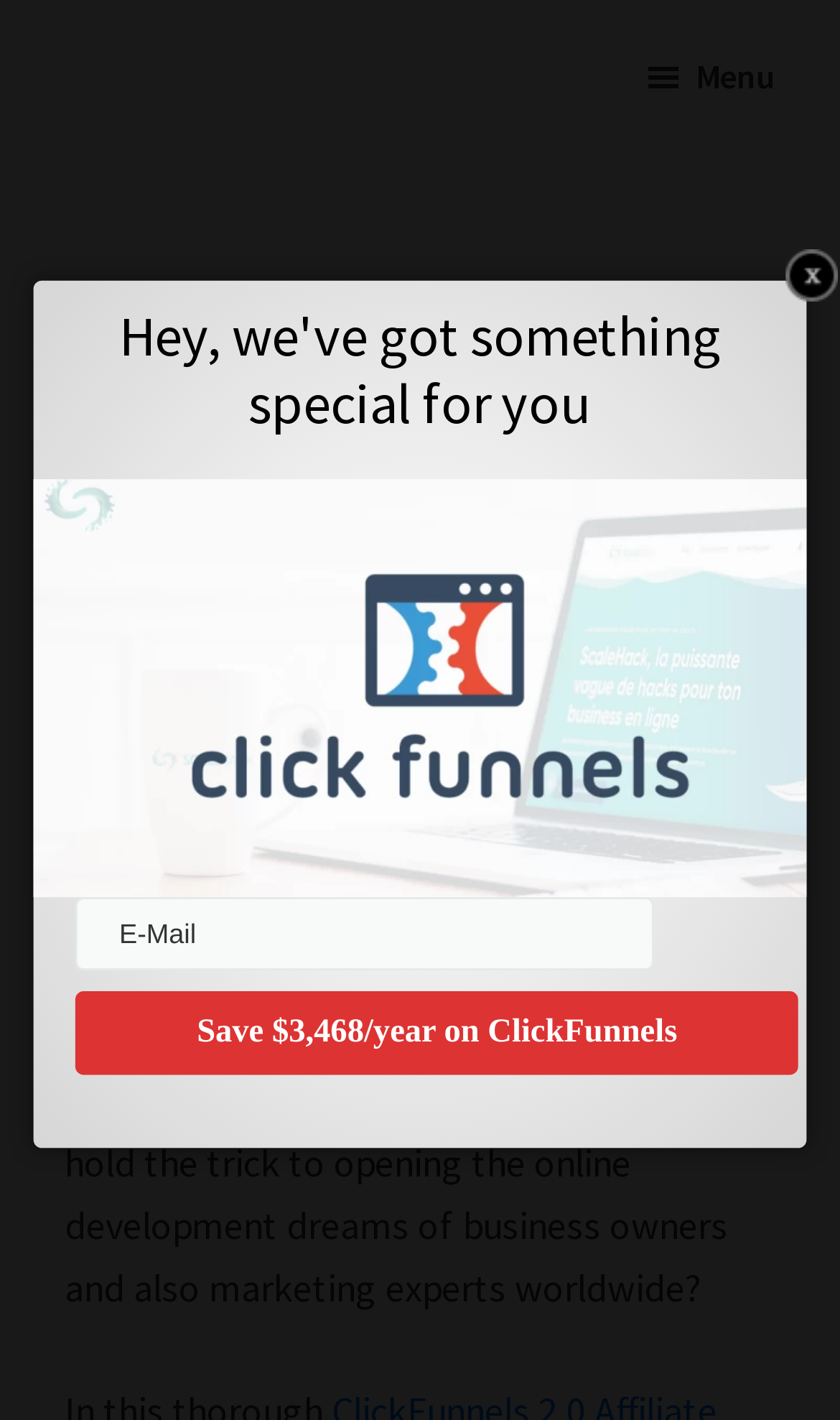Extract the bounding box of the UI element described as: "Business".

None